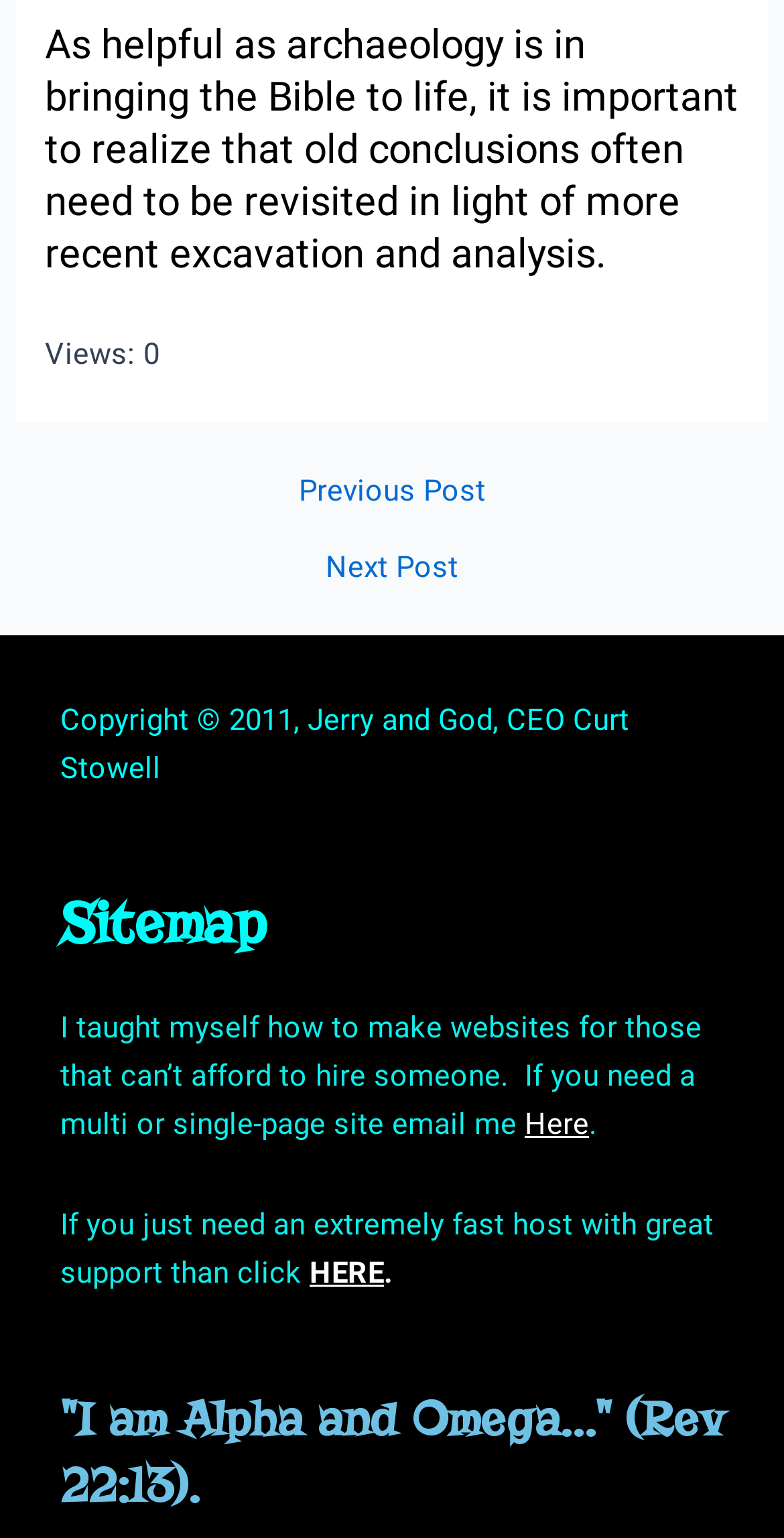What is the name of the CEO?
Please provide a single word or phrase answer based on the image.

Curt Stowell